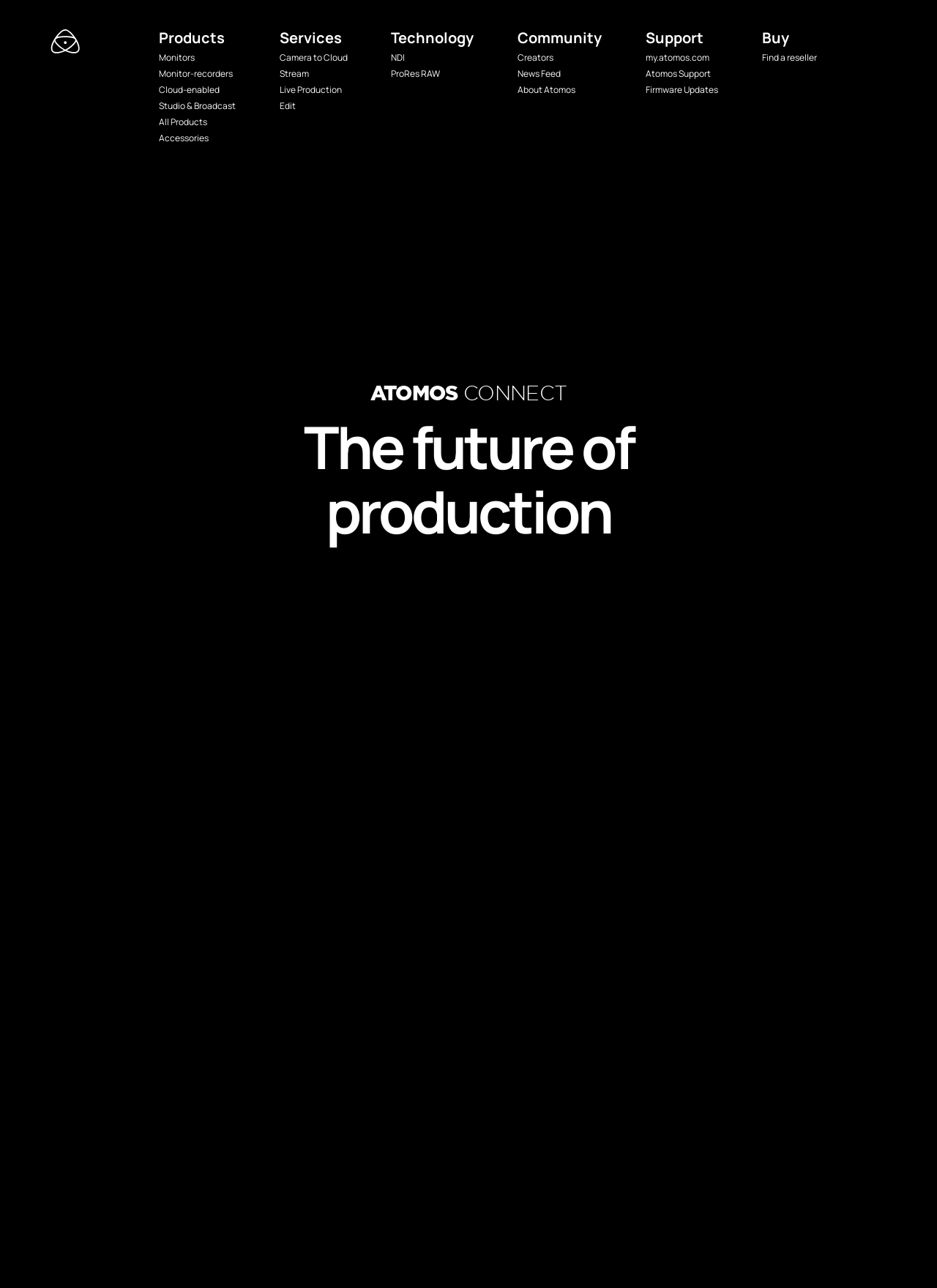Using the information shown in the image, answer the question with as much detail as possible: What type of products does Atomos offer?

Based on the navigation menu, Atomos offers various products such as monitors, monitor-recorders, cloud-enabled devices, studio and broadcast equipment, and accessories.